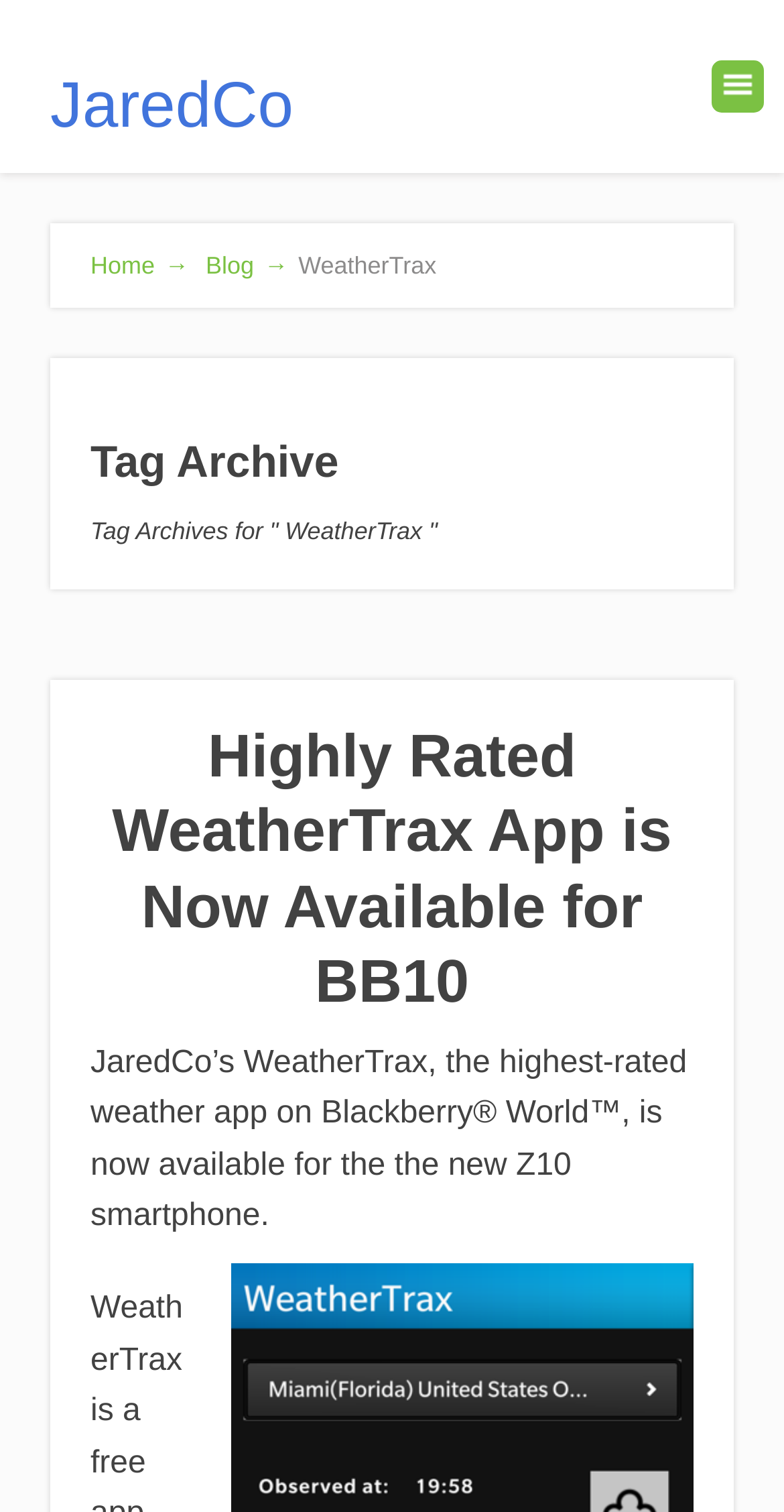Based on the element description: "Blog →", identify the bounding box coordinates for this UI element. The coordinates must be four float numbers between 0 and 1, listed as [left, top, right, bottom].

[0.254, 0.166, 0.38, 0.185]